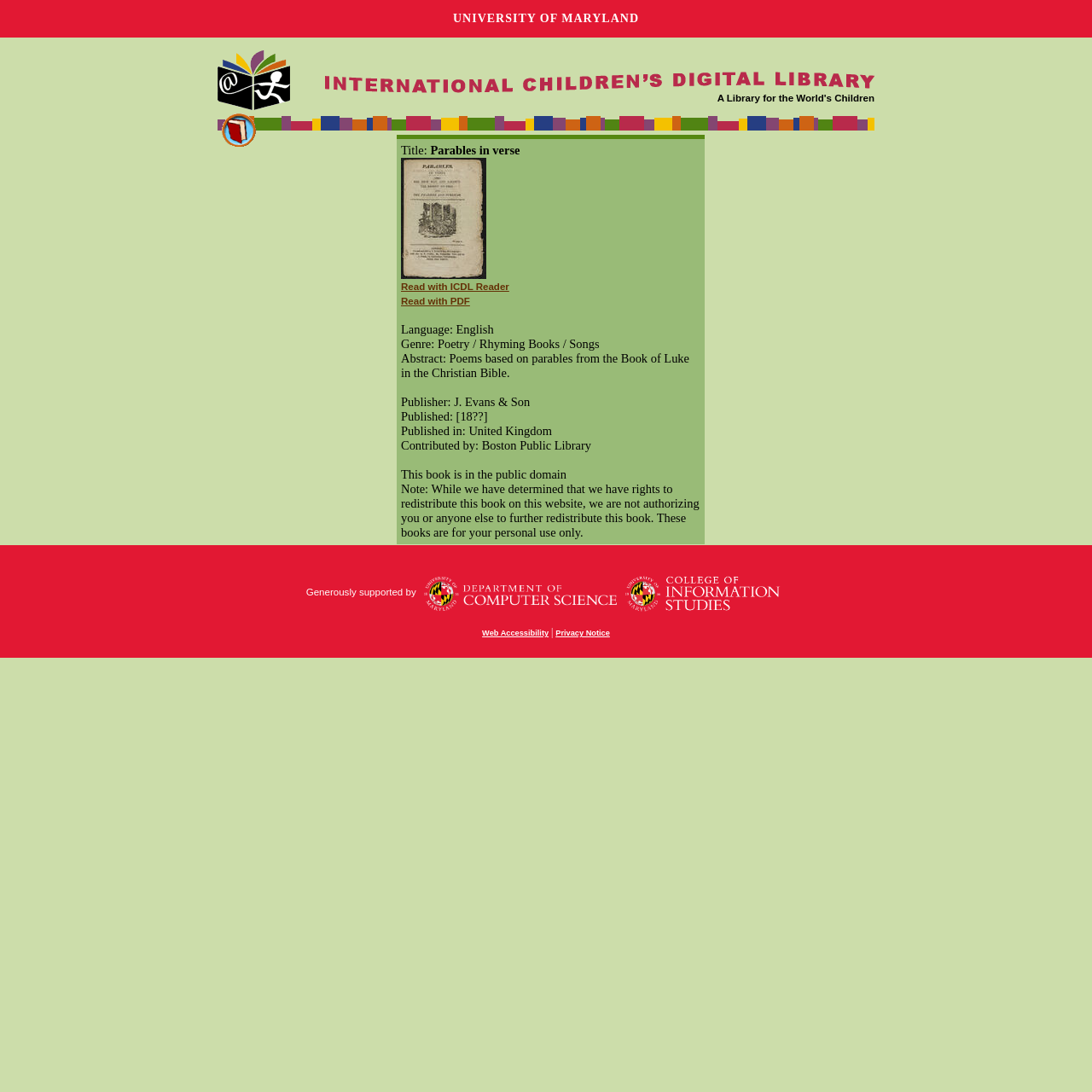Locate the coordinates of the bounding box for the clickable region that fulfills this instruction: "Read the book 'Parables in verse'".

[0.367, 0.245, 0.445, 0.254]